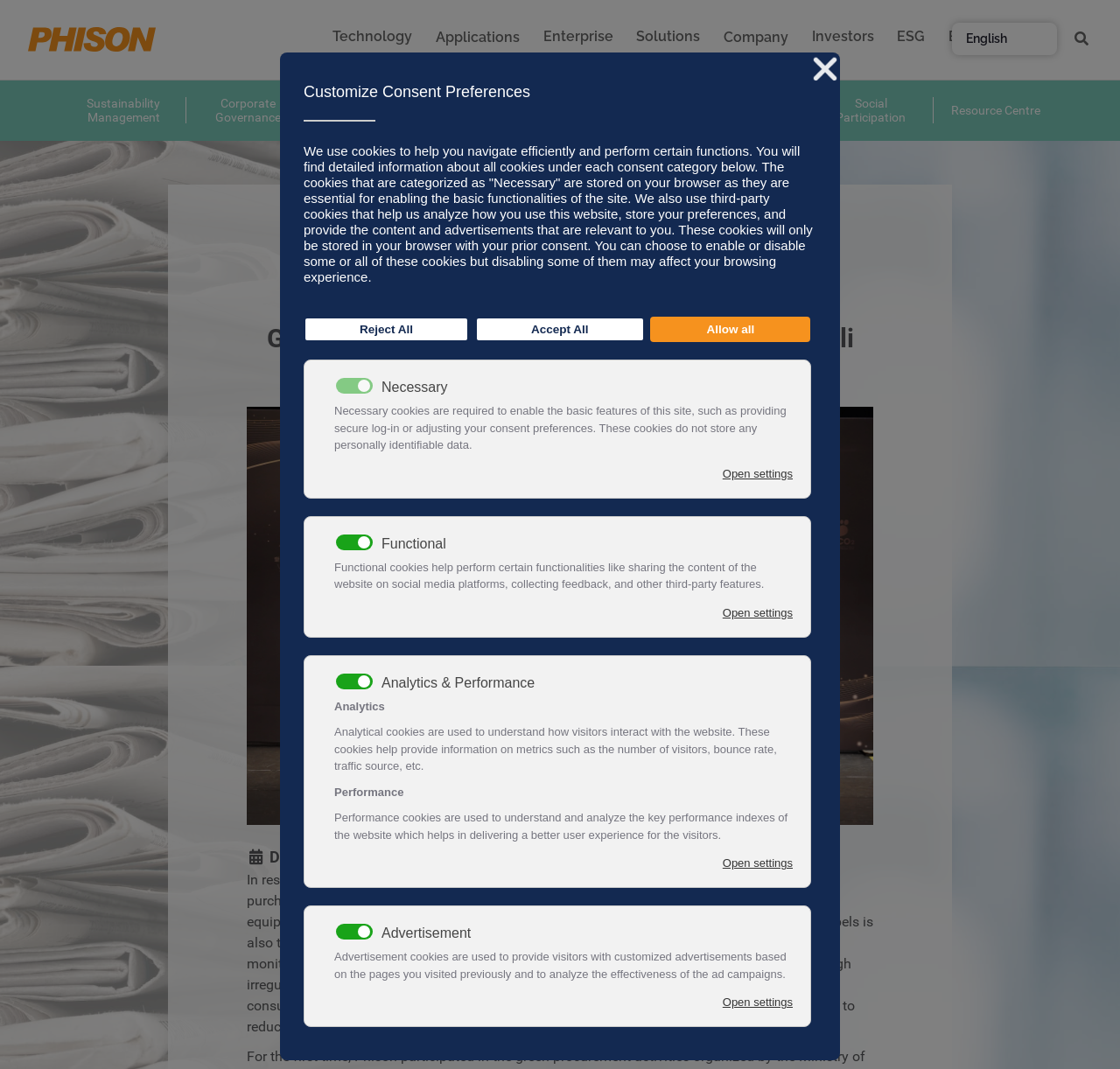Please find the bounding box coordinates of the element that you should click to achieve the following instruction: "Go to Technology page". The coordinates should be presented as four float numbers between 0 and 1: [left, top, right, bottom].

[0.297, 0.0, 0.368, 0.073]